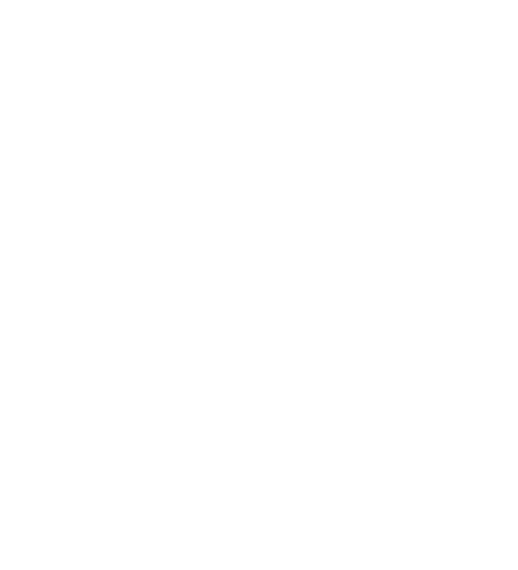Create a detailed narrative for the image.

The image illustrates the concept of a comparison, likely related to the "Before & After" theme mentioned in the accompanying text from the website. This visual component is strategically placed in the context of a blog or informational article that guides users on how to add photos to a gallery, specifically highlighting the importance of showcasing tangible results in a consultation setting. The image underlines the idea of transformation and illustrates how clients can visually assess changes or improvements, which is crucial in practices aiming to convert consultations into repeat customers.